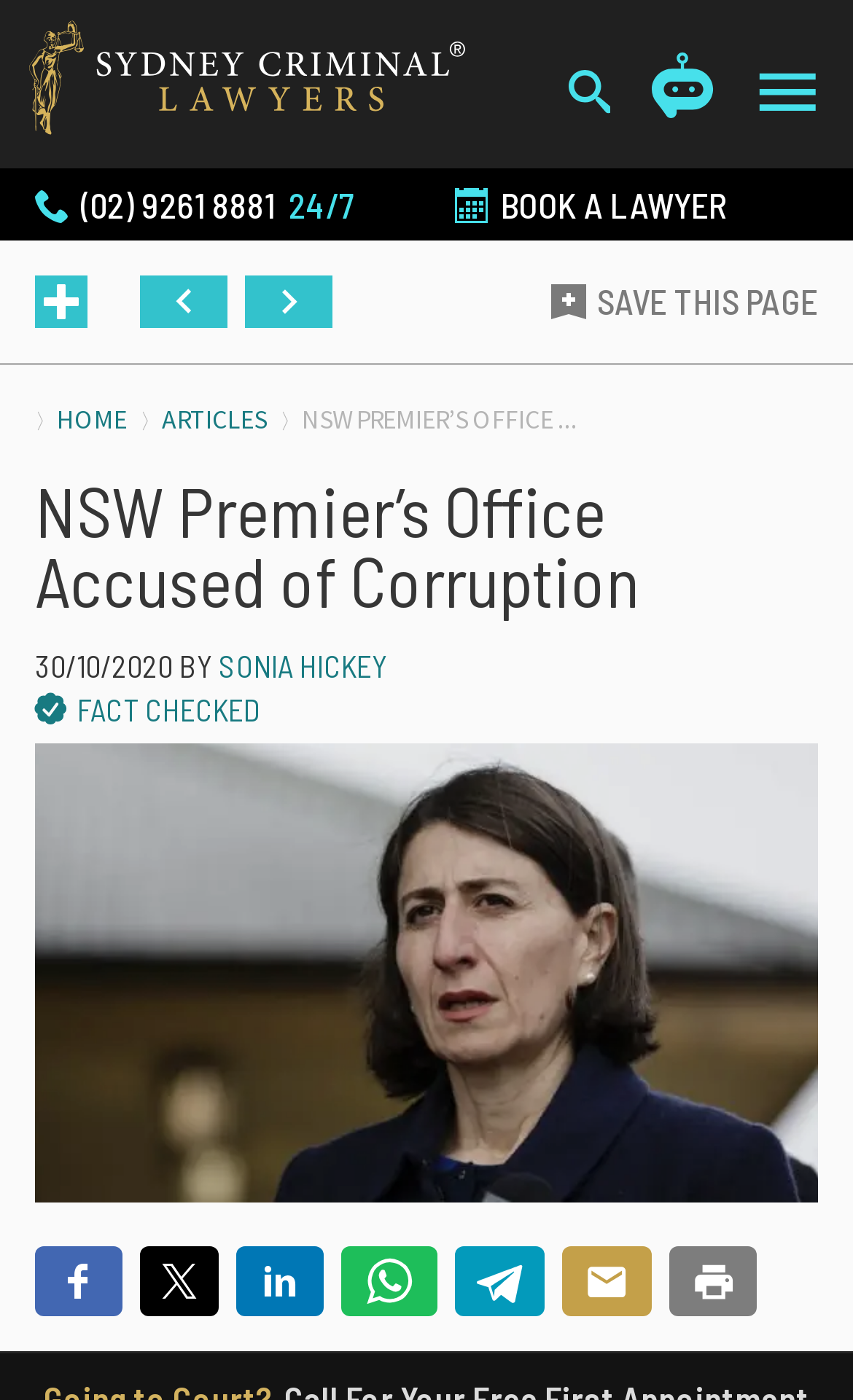Please respond in a single word or phrase: 
How many characters are allowed in the enquiry textbox?

490